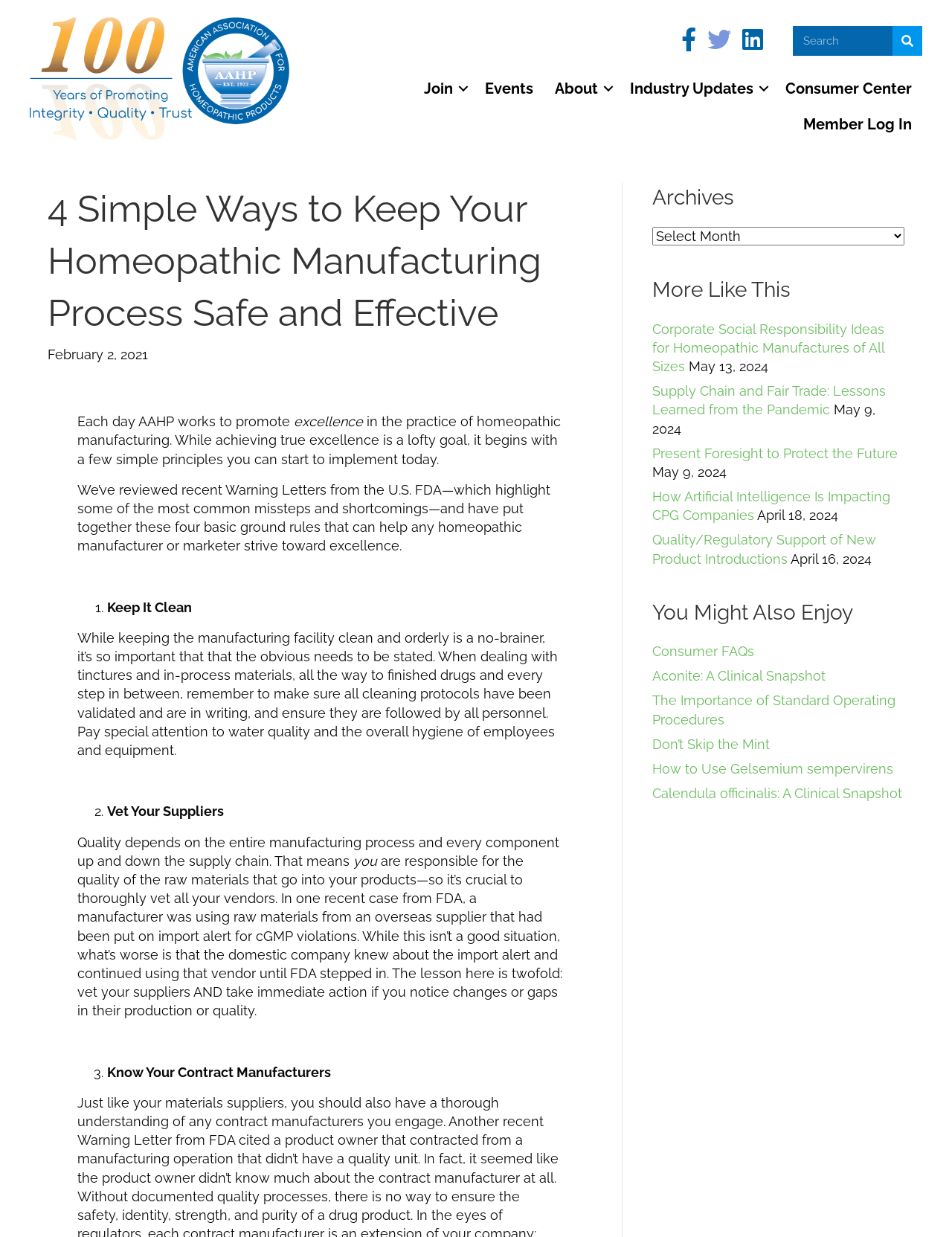Can you find the bounding box coordinates of the area I should click to execute the following instruction: "Click on Join"?

[0.434, 0.057, 0.498, 0.086]